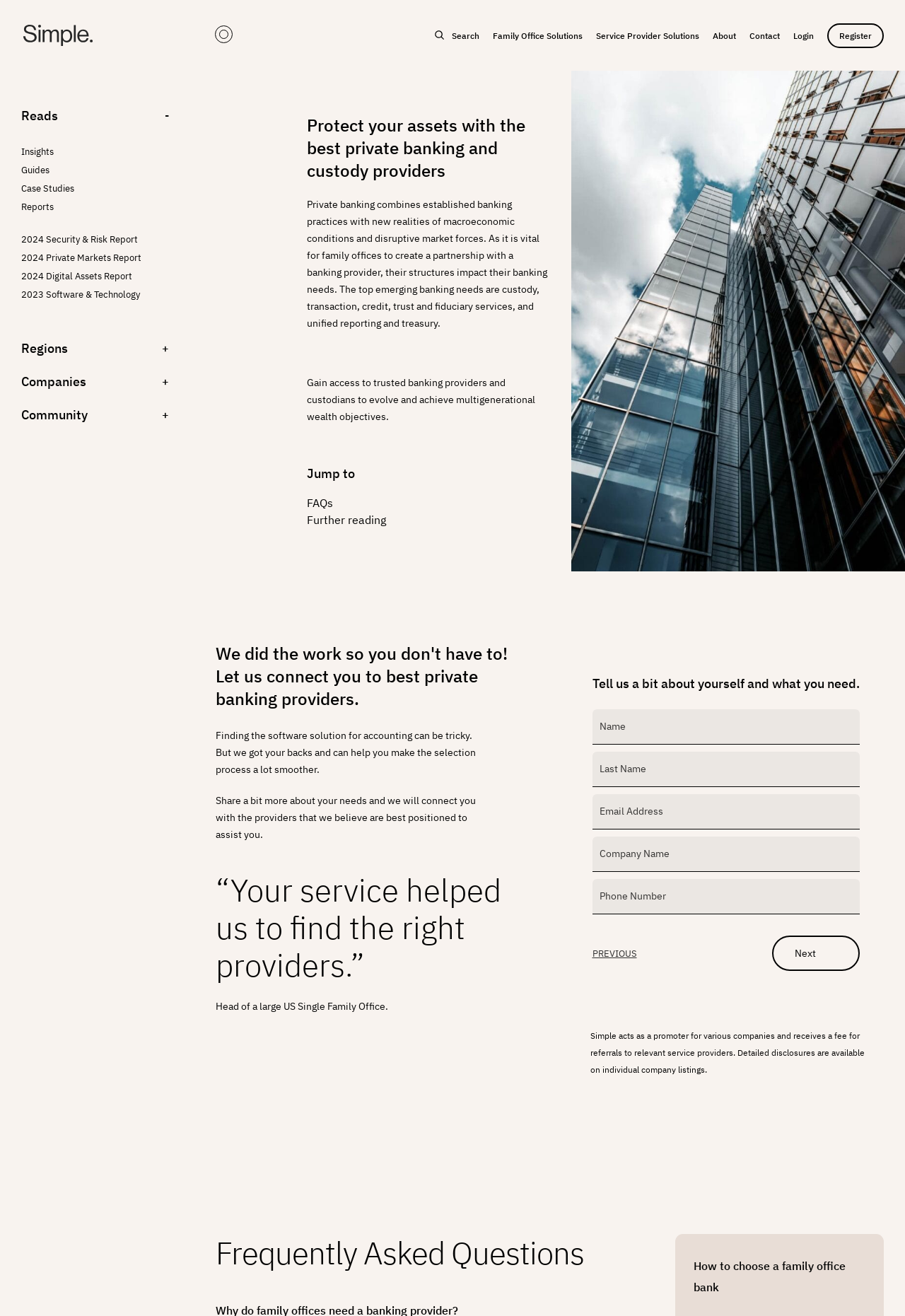Please identify the bounding box coordinates of the clickable element to fulfill the following instruction: "Fill in the form to get connected with private banking providers". The coordinates should be four float numbers between 0 and 1, i.e., [left, top, right, bottom].

[0.654, 0.511, 0.95, 0.528]